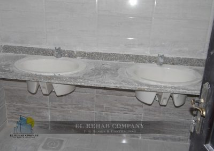Give a short answer to this question using one word or a phrase:
What is the name of the company displayed at the bottom?

86 REHAB COMPANY